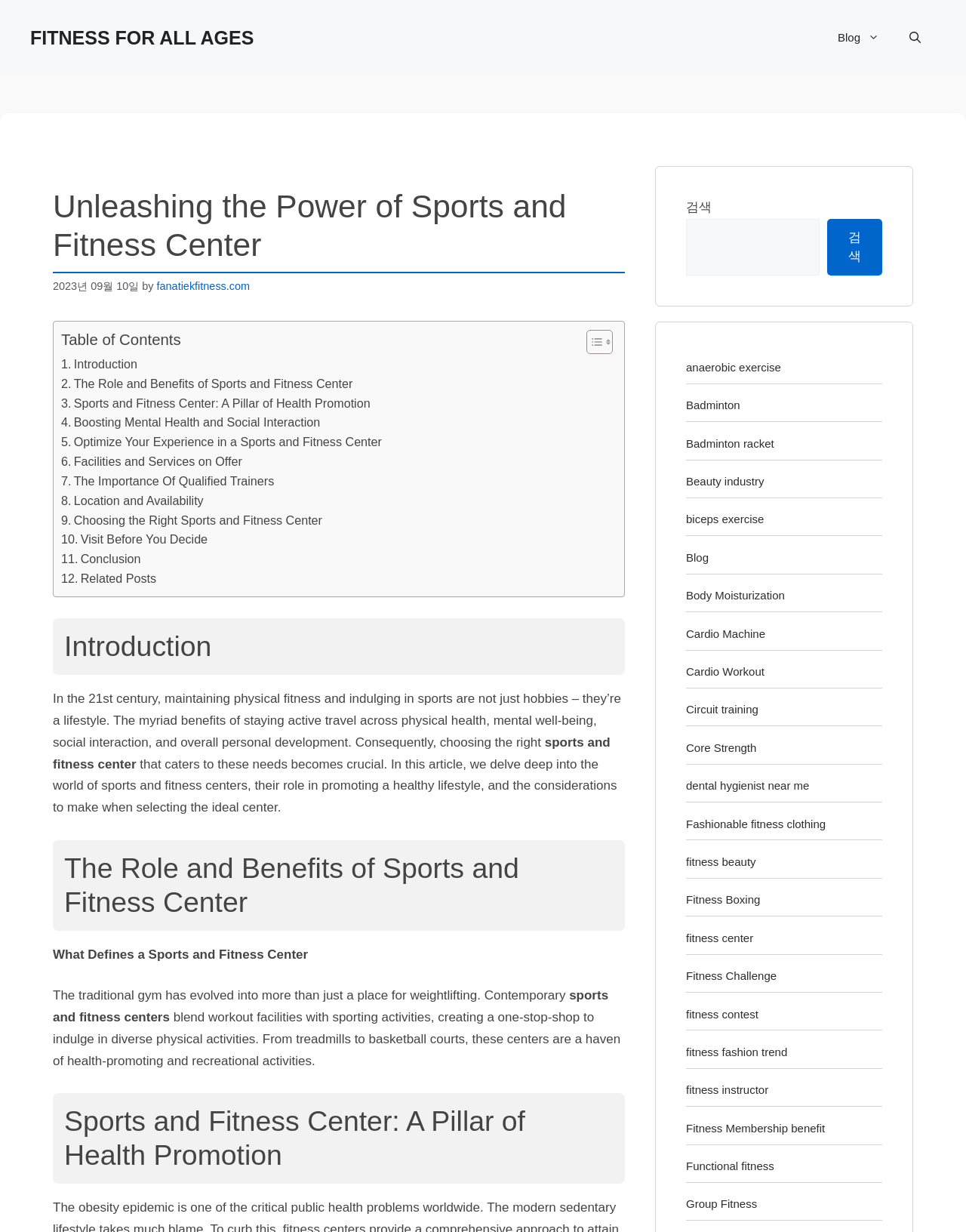Give a one-word or one-phrase response to the question: 
How many links are in the primary navigation?

3